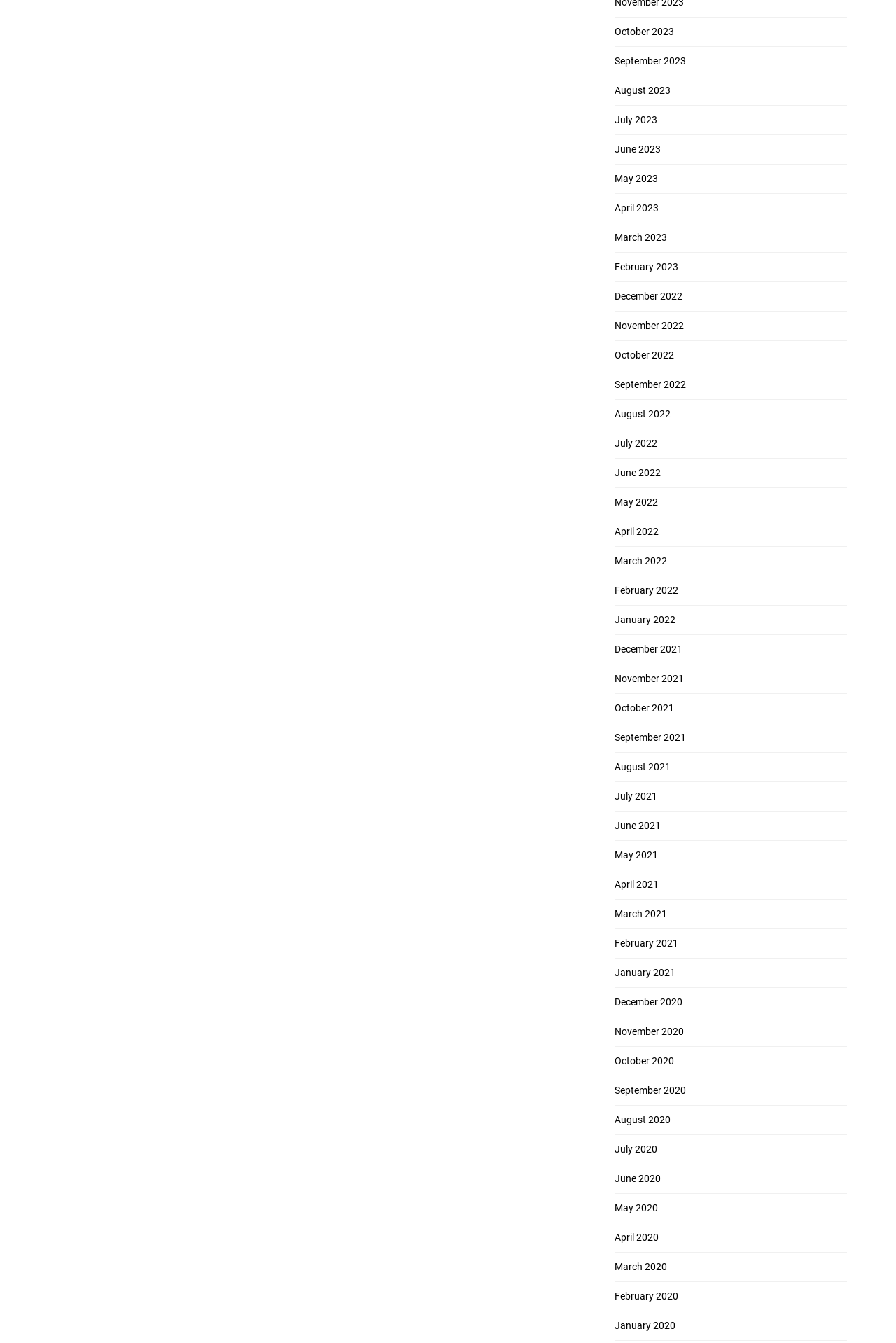Are the months listed in chronological order?
Please give a detailed answer to the question using the information shown in the image.

By examining the list of links, I found that the months are not listed in chronological order. Instead, the most recent months are listed at the top, and the older months are listed below.